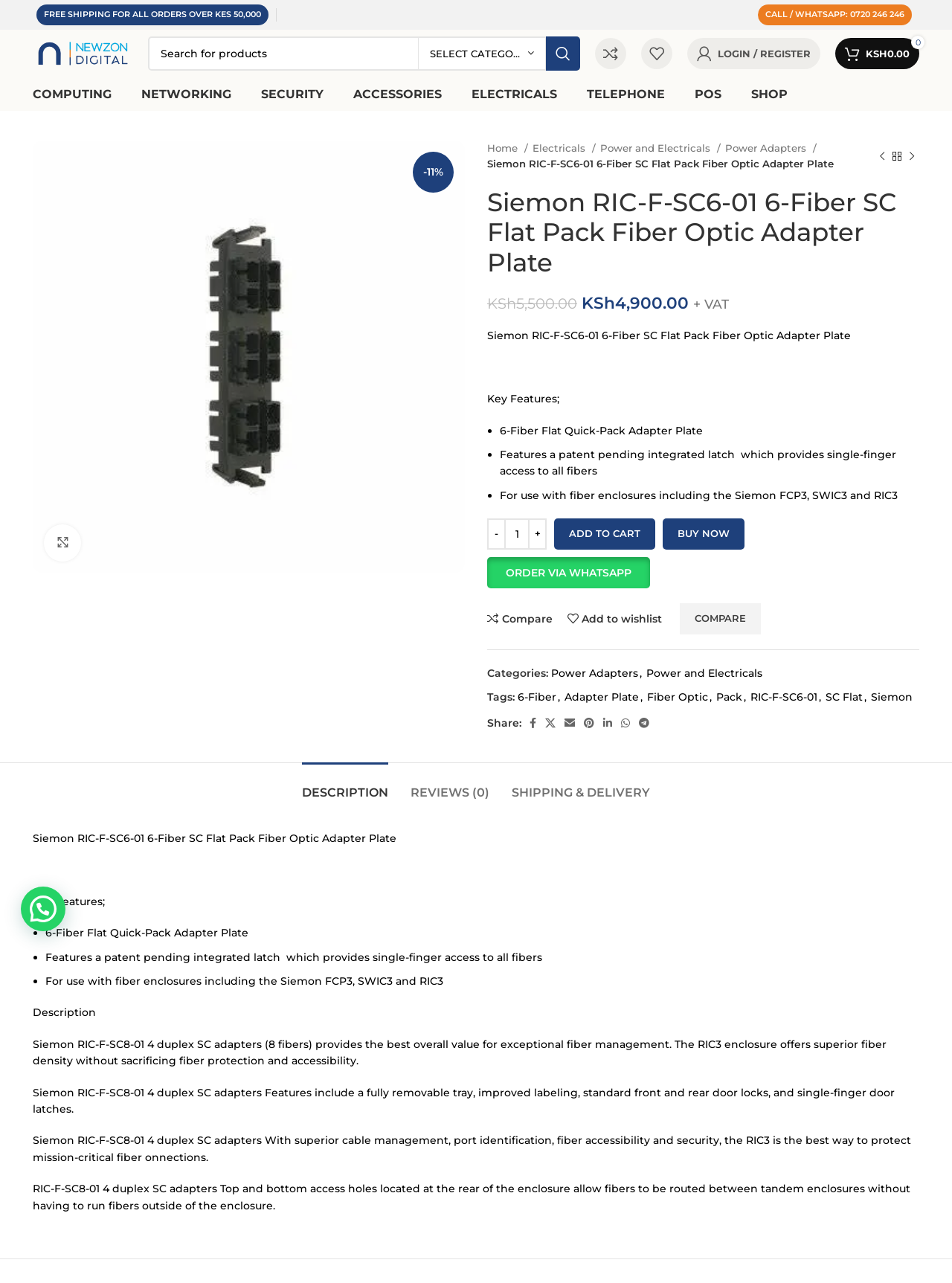Determine the bounding box coordinates of the clickable region to execute the instruction: "Order the product via WhatsApp". The coordinates should be four float numbers between 0 and 1, denoted as [left, top, right, bottom].

[0.512, 0.434, 0.966, 0.459]